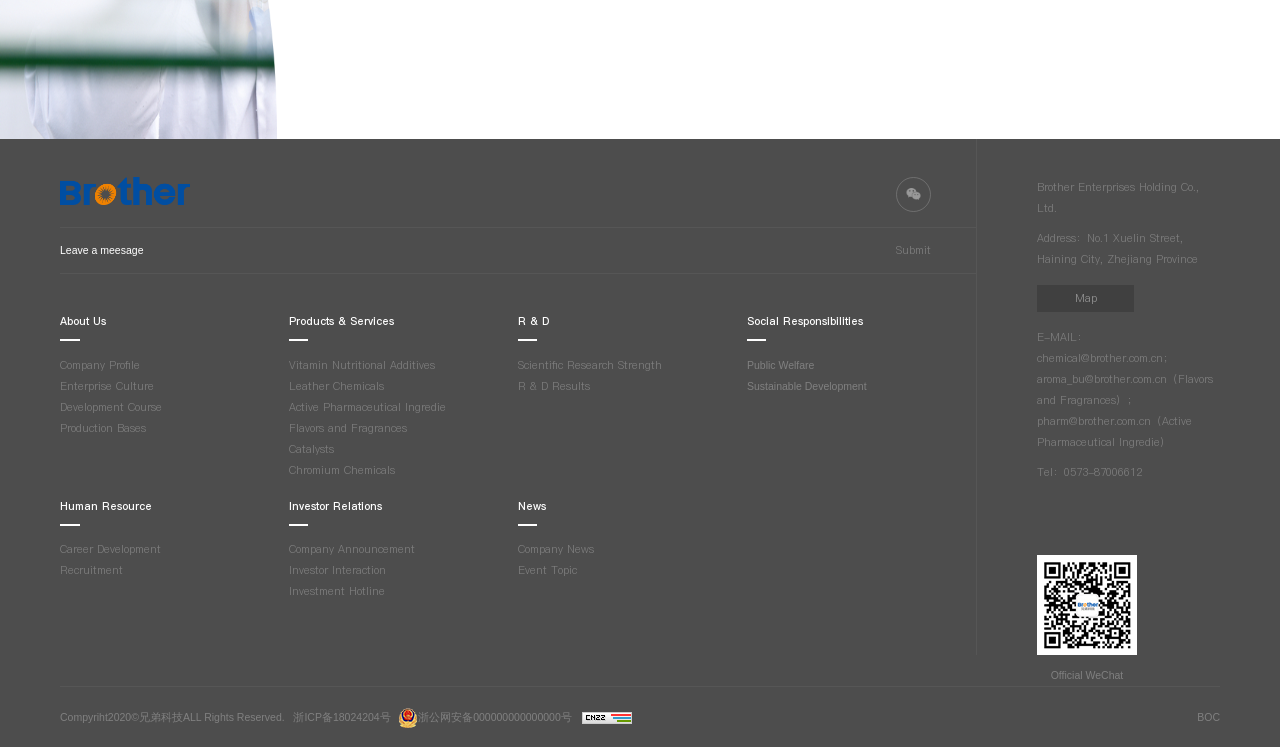Can you pinpoint the bounding box coordinates for the clickable element required for this instruction: "Enter a message in the text box"? The coordinates should be four float numbers between 0 and 1, i.e., [left, top, right, bottom].

[0.047, 0.326, 0.619, 0.342]